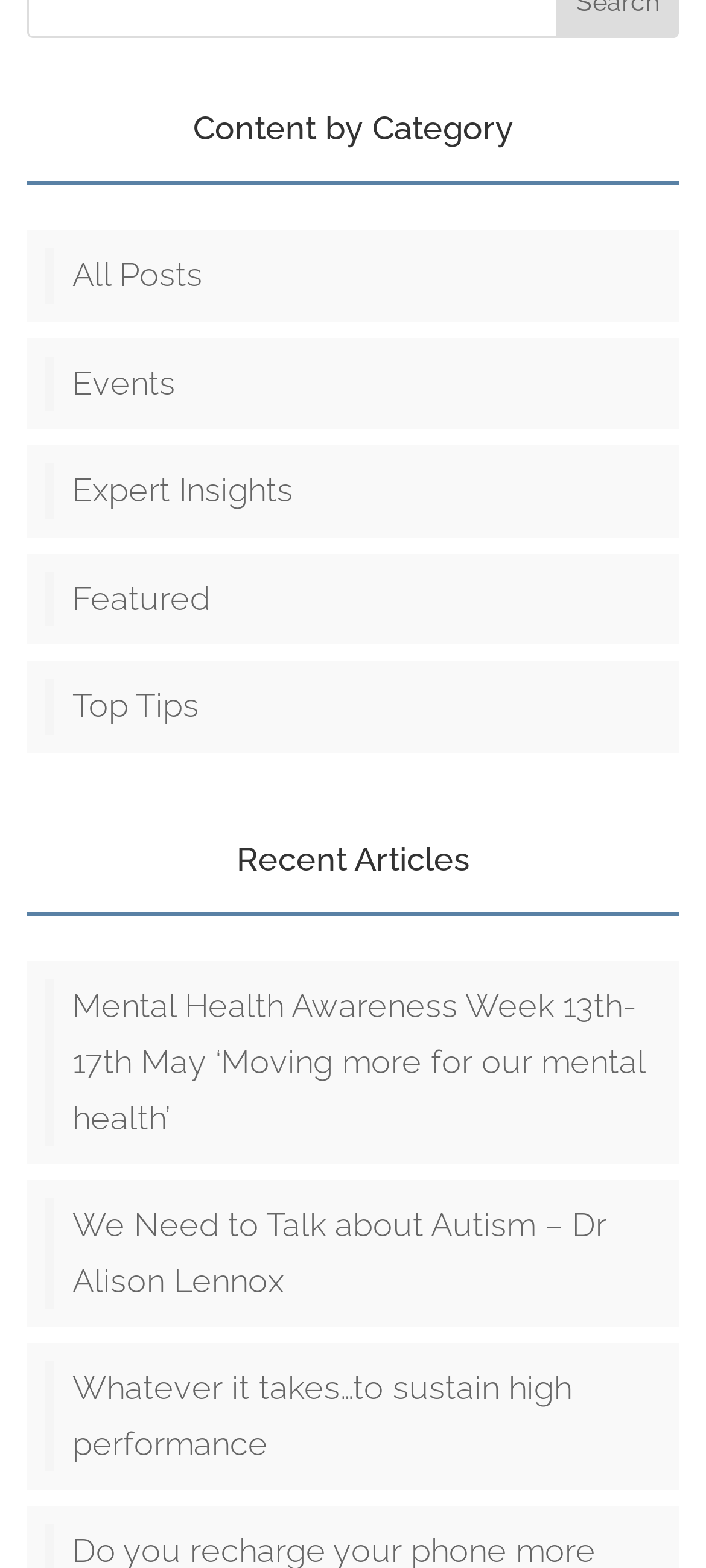How many recent articles are listed?
Please provide a single word or phrase based on the screenshot.

3